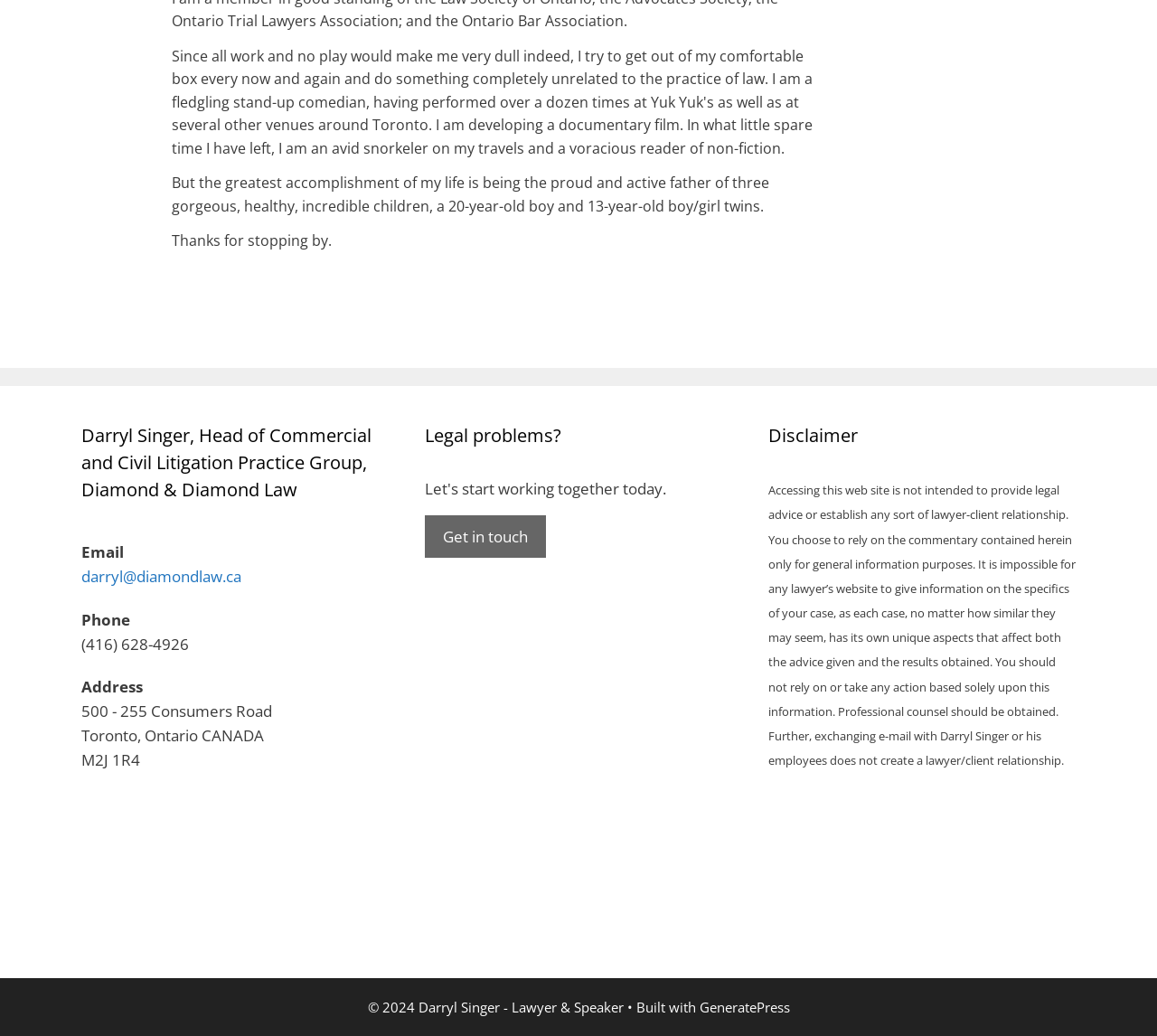What is the lawyer's address?
Provide a detailed answer to the question, using the image to inform your response.

The lawyer's address is mentioned in the StaticText '500 - 255 Consumers Road', 'Toronto, Ontario CANADA', and 'M2J 1R4' which are located in the complementary section with bounding box coordinates [0.07, 0.676, 0.235, 0.696], [0.07, 0.7, 0.228, 0.72], and [0.07, 0.724, 0.121, 0.744] respectively.